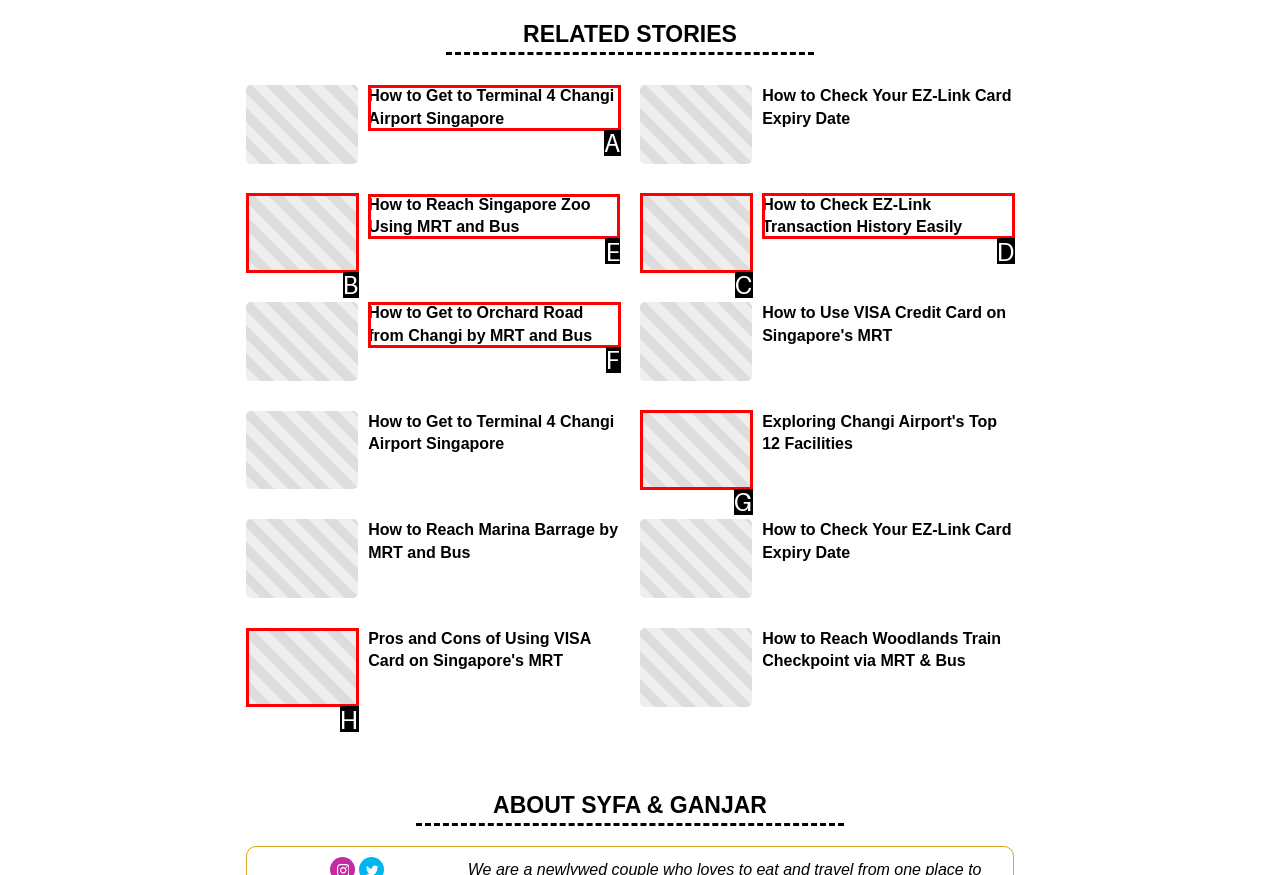For the given instruction: Contact López Morueco Lawyers, determine which boxed UI element should be clicked. Answer with the letter of the corresponding option directly.

None